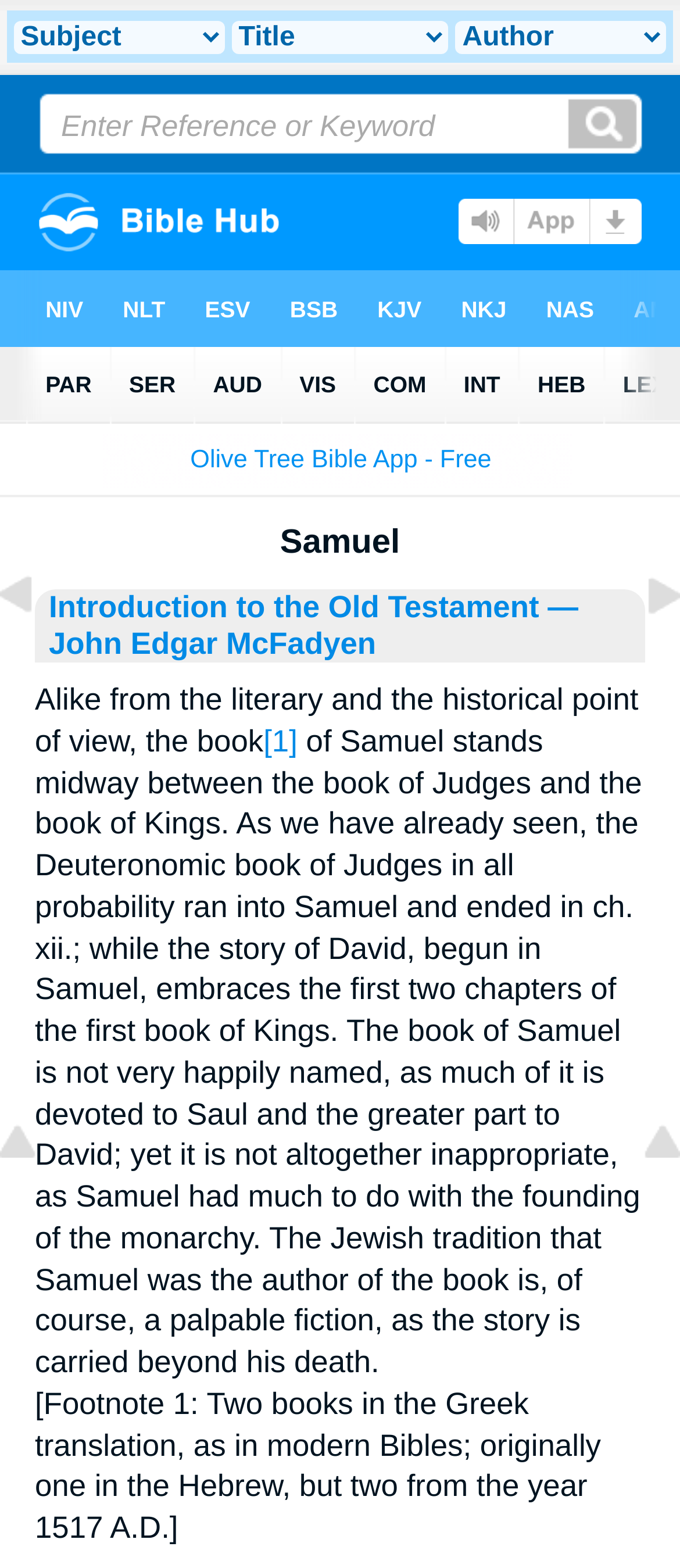Provide a brief response in the form of a single word or phrase:
What is the relationship between the book of Judges and the book of Samuel?

The book of Judges runs into Samuel